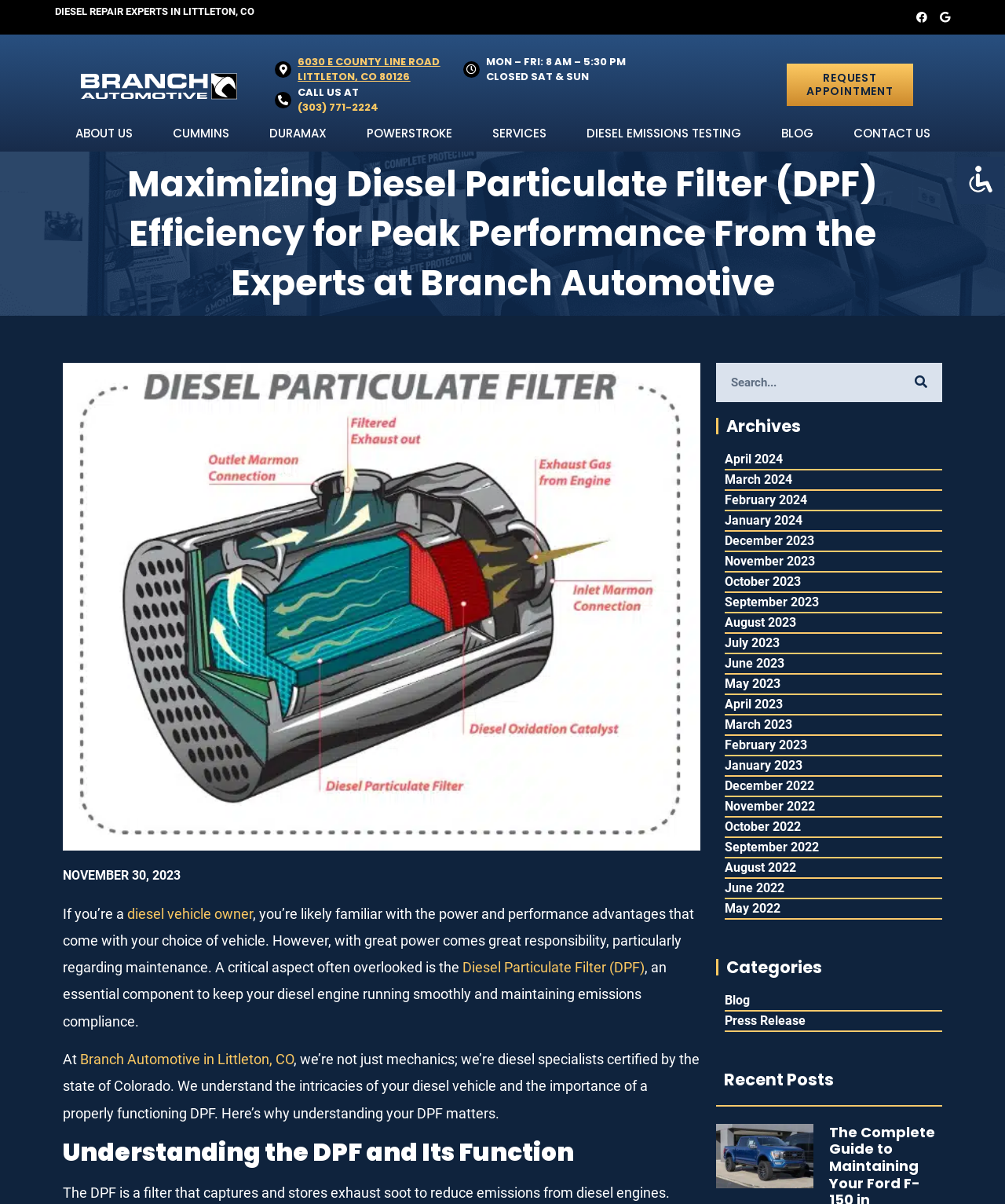Pinpoint the bounding box coordinates of the clickable element needed to complete the instruction: "Search for something". The coordinates should be provided as four float numbers between 0 and 1: [left, top, right, bottom].

[0.714, 0.303, 0.897, 0.333]